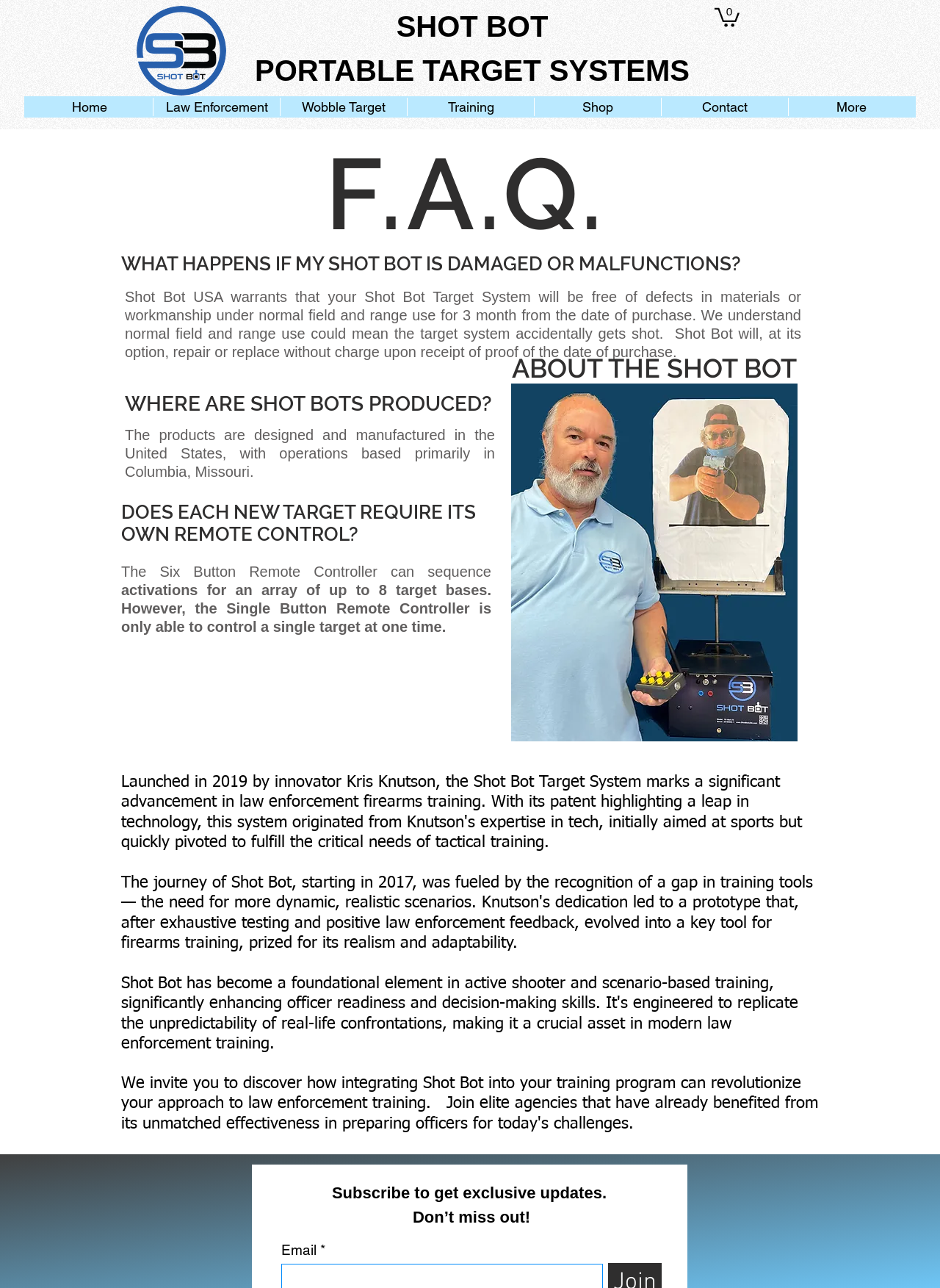What is the company name?
Look at the webpage screenshot and answer the question with a detailed explanation.

The company name is Shot Bot, which can be inferred from the logo image 'Black & Royal circle.png' at the top left corner of the webpage, and also from the heading 'SHOT BOT PORTABLE TARGET SYSTEMS'.